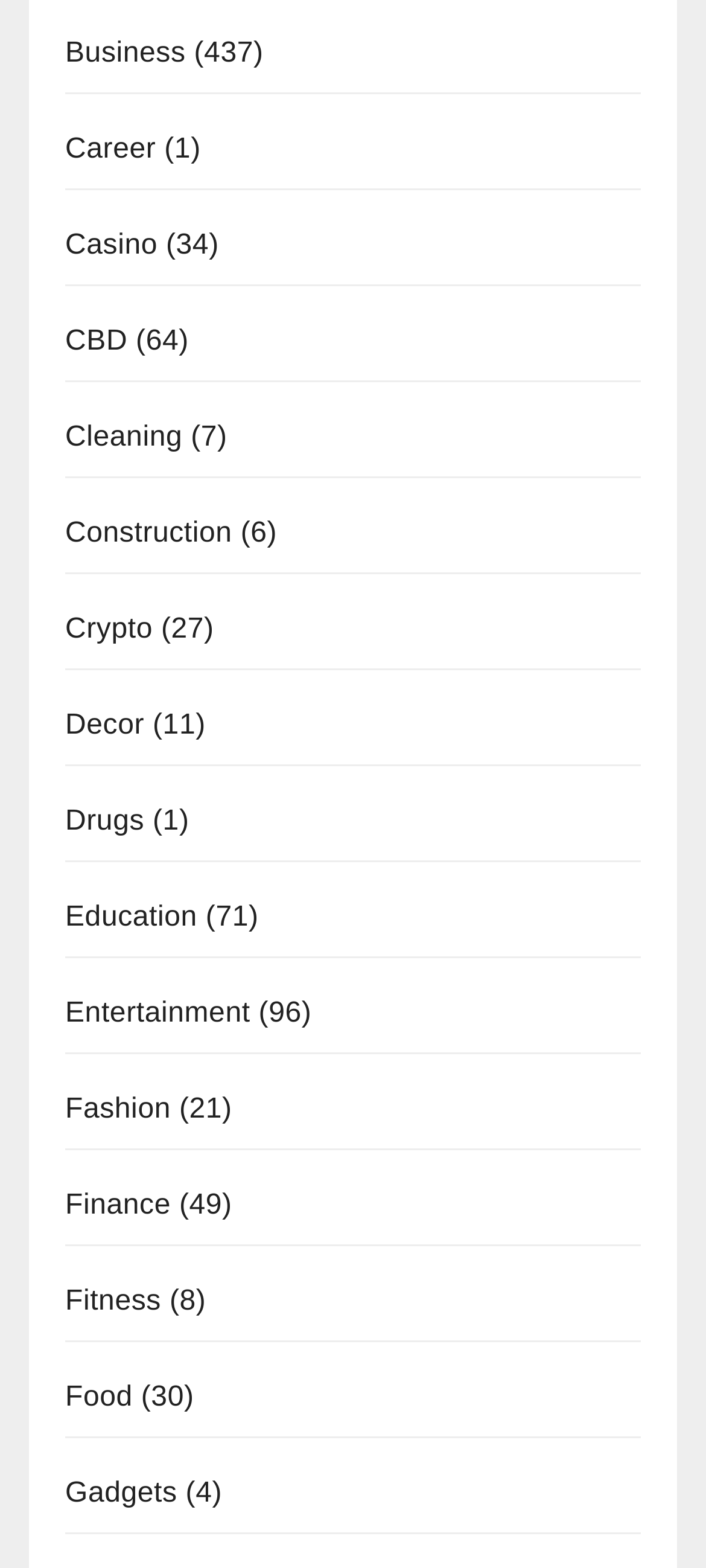Please give the bounding box coordinates of the area that should be clicked to fulfill the following instruction: "Browse Entertainment". The coordinates should be in the format of four float numbers from 0 to 1, i.e., [left, top, right, bottom].

[0.092, 0.636, 0.354, 0.656]